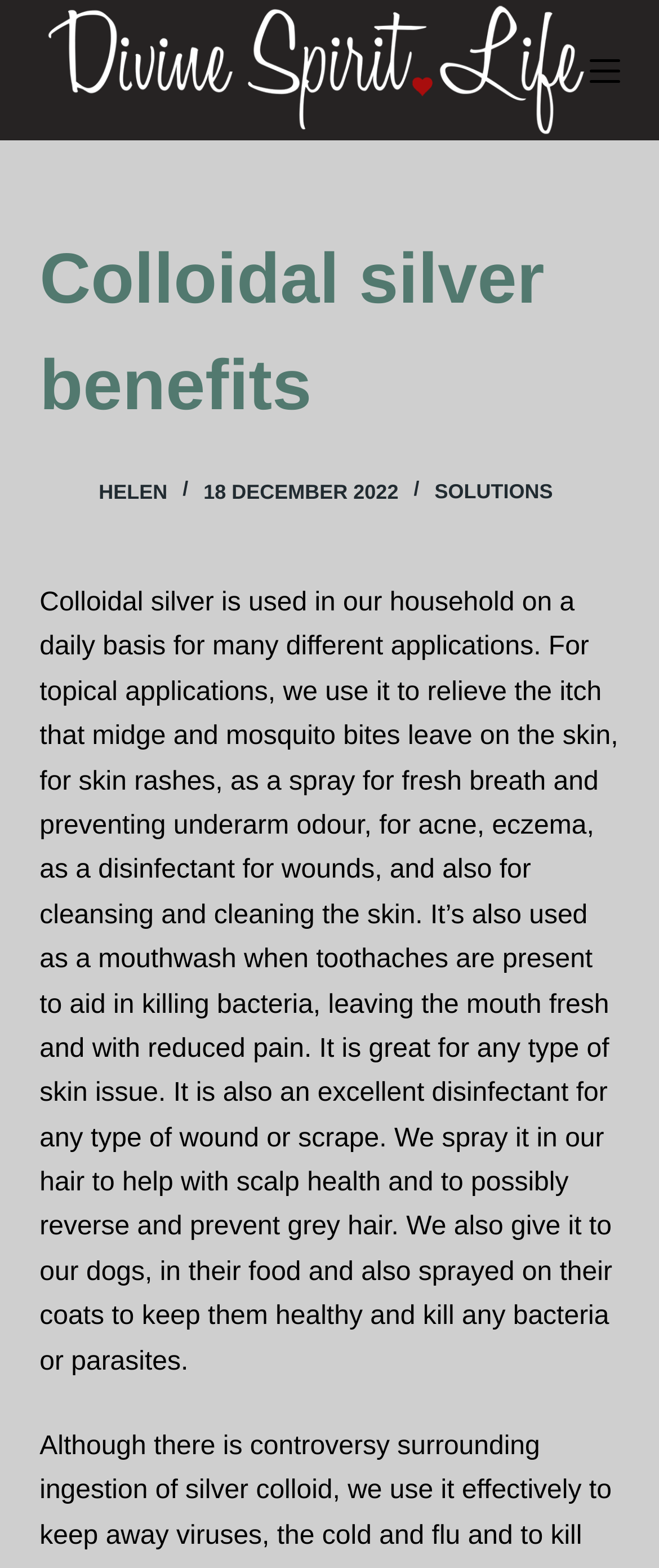From the element description parent_node: HELEN, predict the bounding box coordinates of the UI element. The coordinates must be specified in the format (top-left x, top-left y, bottom-right x, bottom-right y) and should be within the 0 to 1 range.

[0.06, 0.3, 0.124, 0.327]